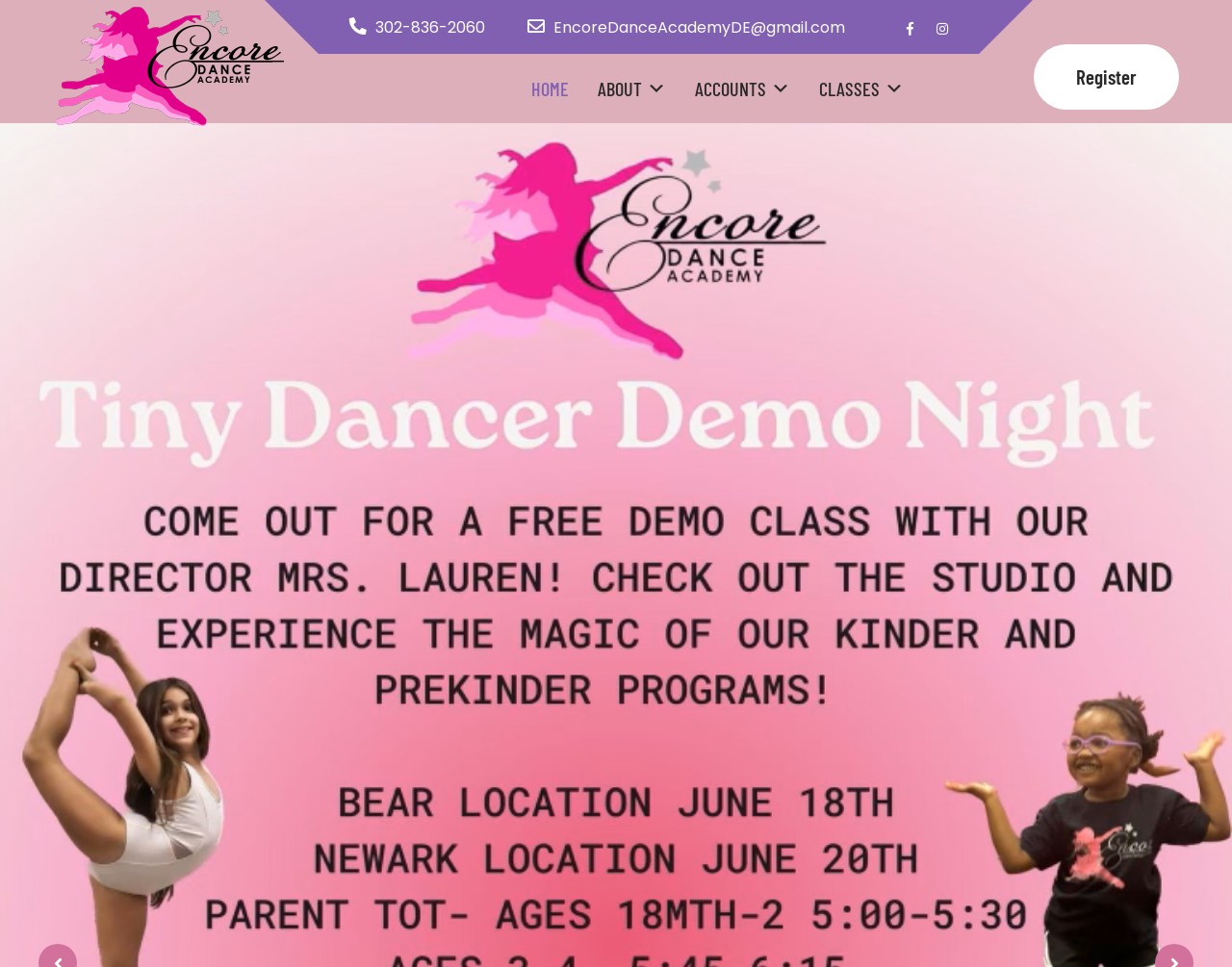How many social media links are present at the top of the page?
Using the information from the image, give a concise answer in one word or a short phrase.

2